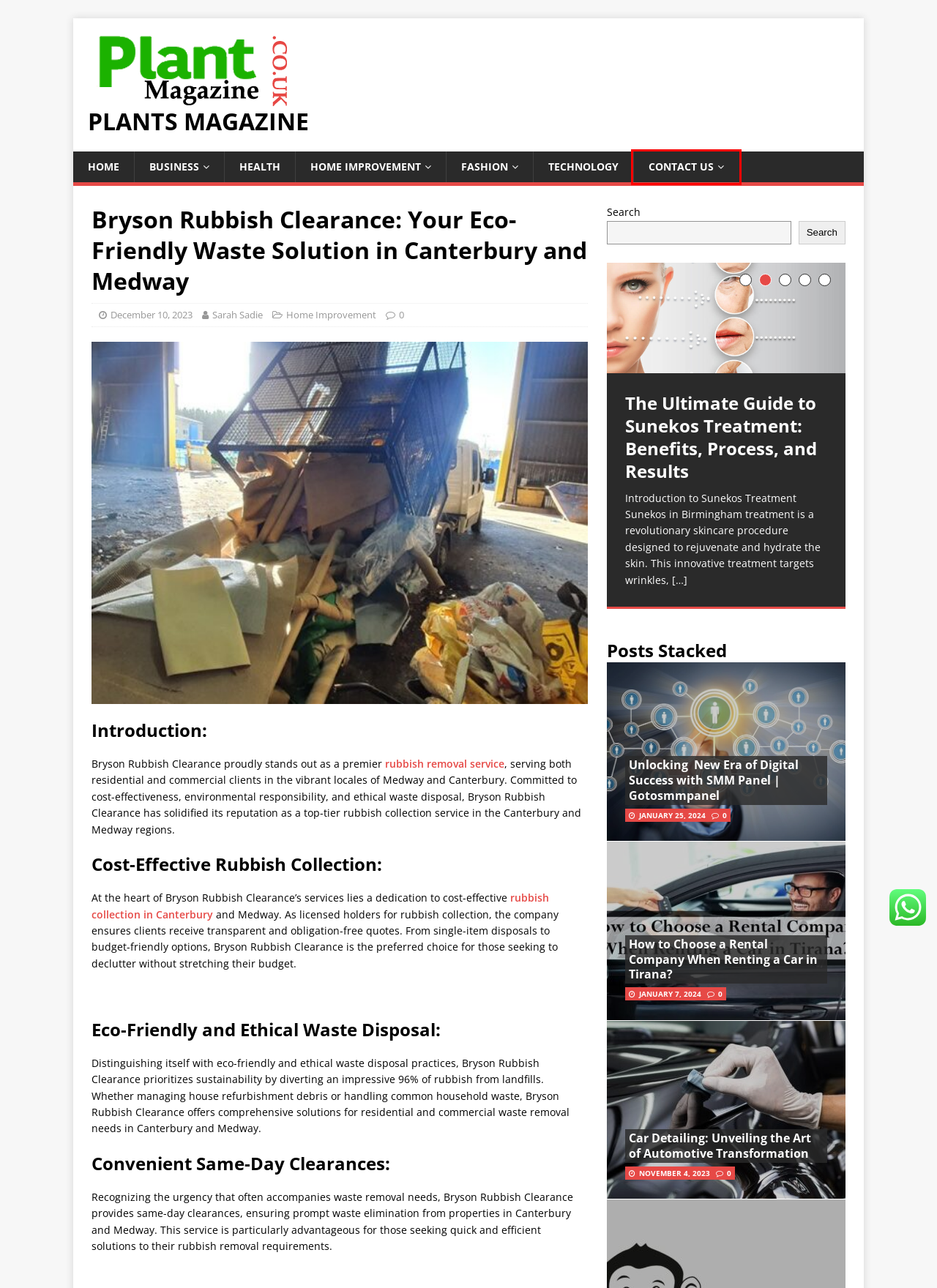Review the screenshot of a webpage that includes a red bounding box. Choose the most suitable webpage description that matches the new webpage after clicking the element within the red bounding box. Here are the candidates:
A. Car Detailing: Unveiling the Art of Automotive Transformation - Plants Magazine
B. December 2023 - Plants Magazine
C. Contact Us - Plants Magazine
D. Rubbish Collection in Canterbury | Bryson Rubbish Clearance
E. Fashion Archives - Plants Magazine
F. Home Improvement Archives - Plants Magazine
G. Rubbish Clearance Sittingbourne, Faversham & Maidstone
H. Sarah Sadie, Author at Plants Magazine

C